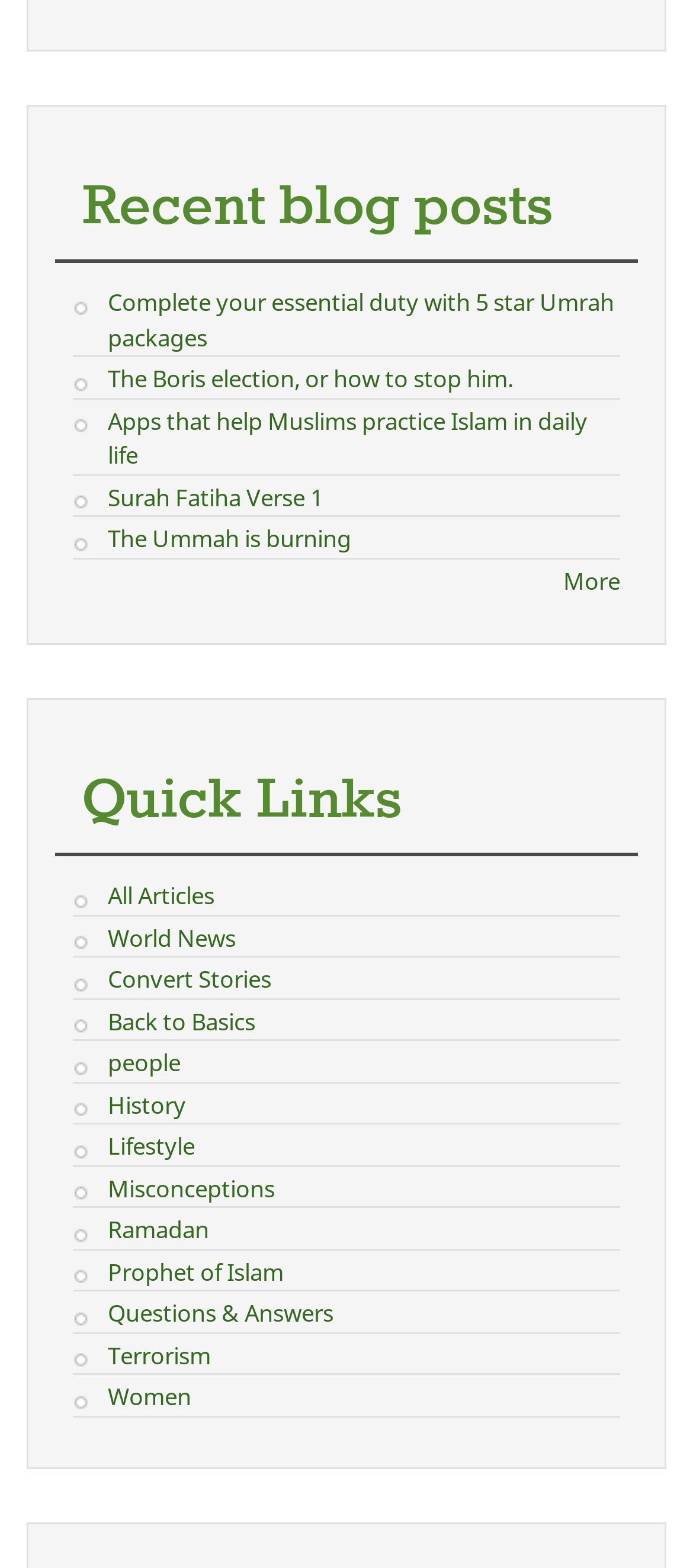Identify the bounding box of the HTML element described as: "The Ummah is burning".

[0.155, 0.334, 0.506, 0.354]